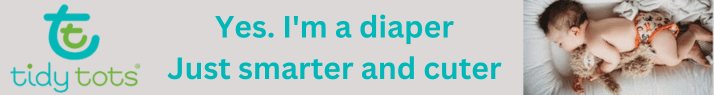What is the baby snuggled with?
Based on the visual details in the image, please answer the question thoroughly.

The image features a cute baby lying comfortably while snuggled with a plush toy, which is part of the playful advertisement from Tidy Tots.